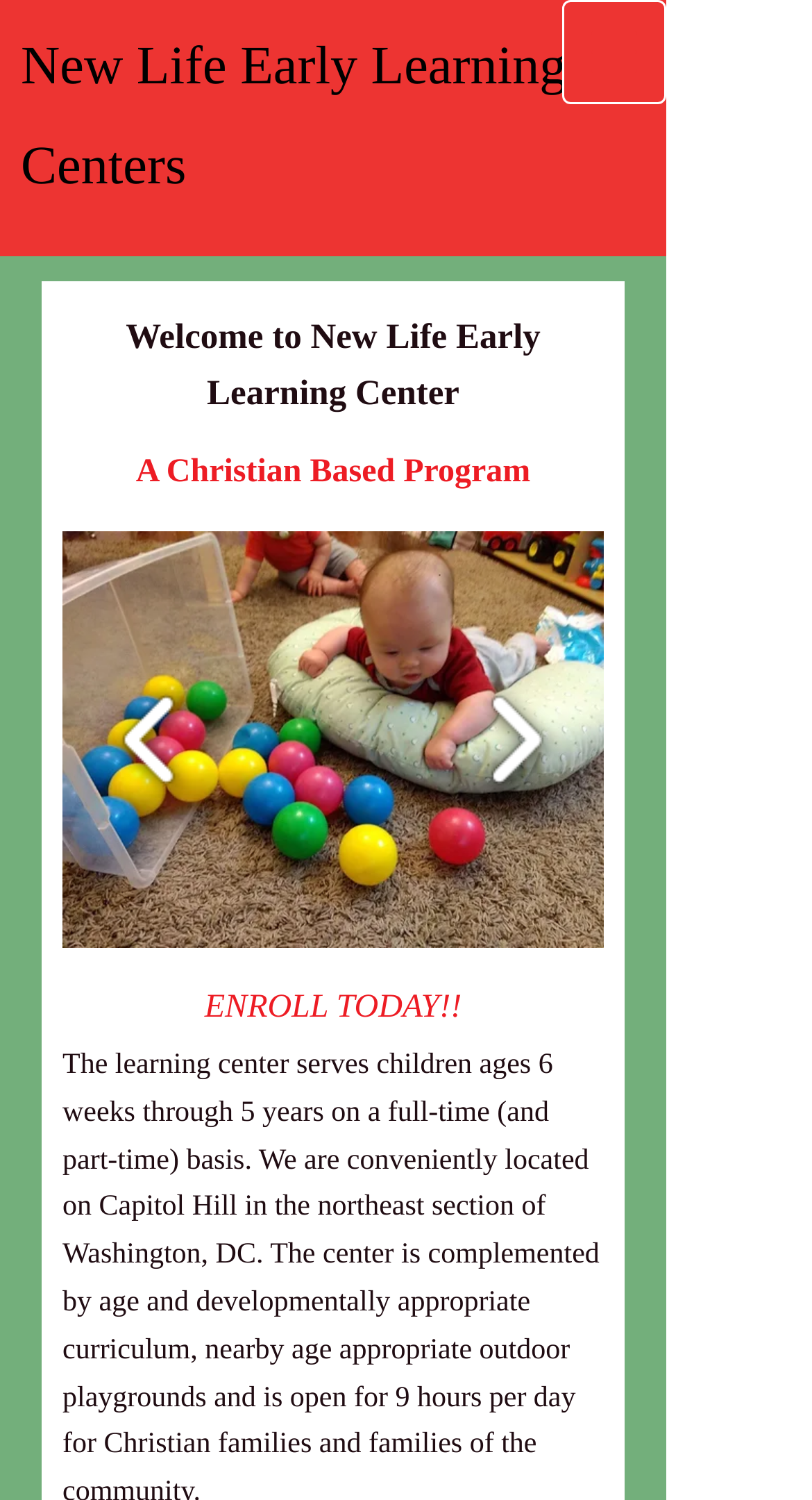How many buttons are in the slide show gallery?
Using the visual information, reply with a single word or short phrase.

2